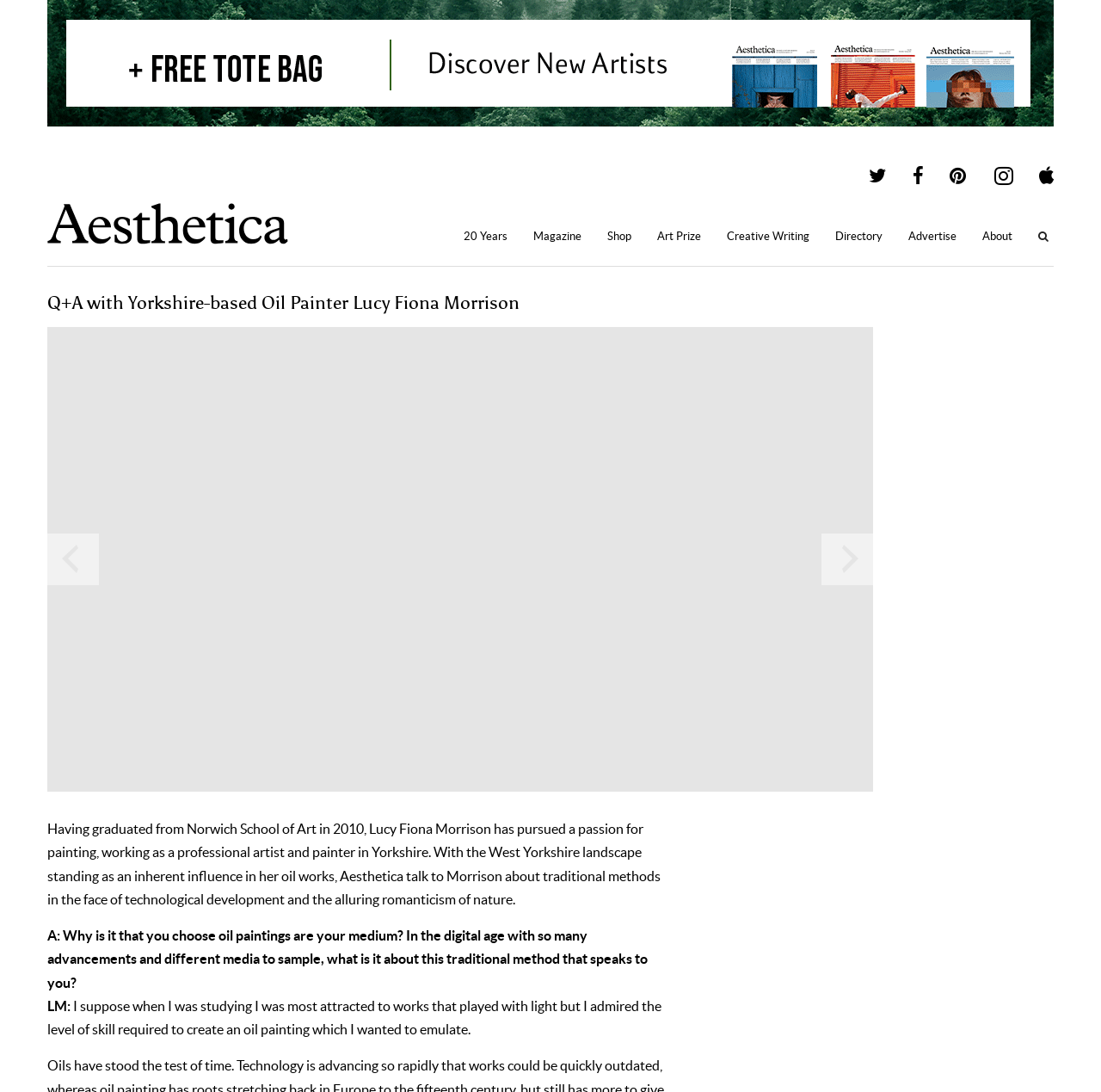Determine the bounding box coordinates for the area that should be clicked to carry out the following instruction: "Read the Q+A article".

[0.043, 0.268, 0.793, 0.288]